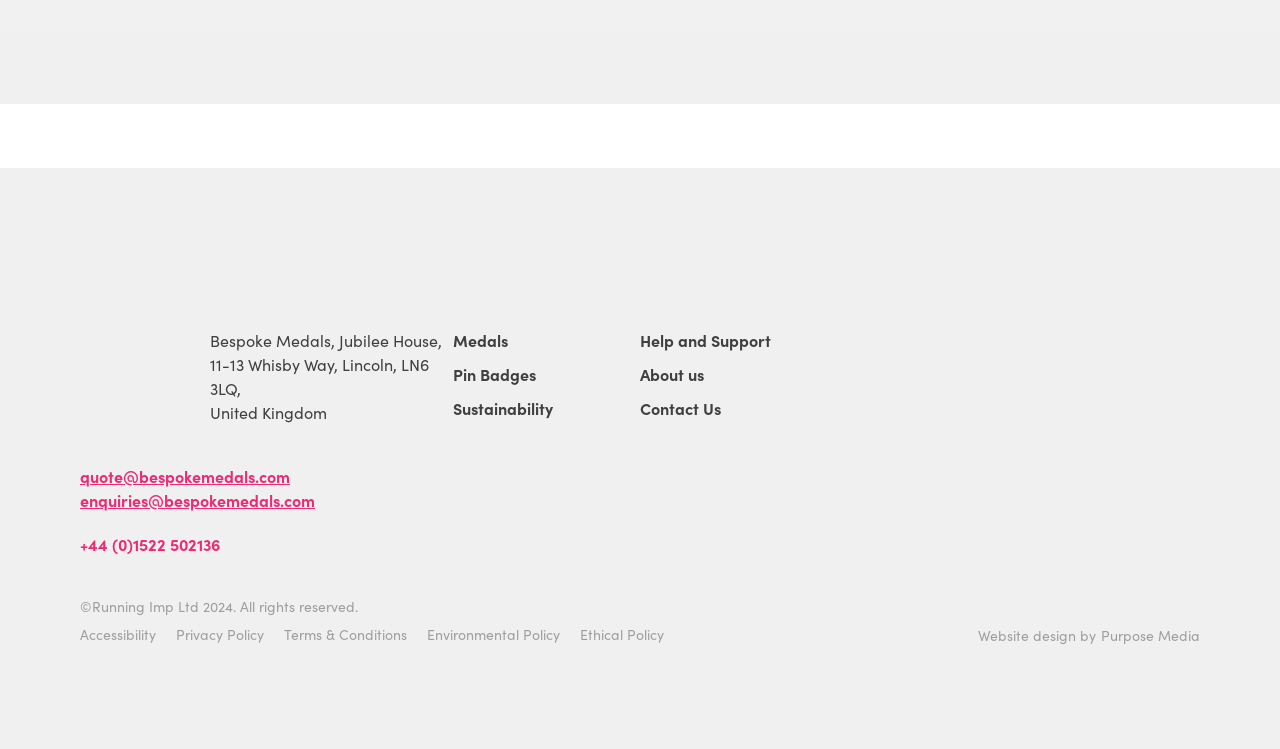Who designed the website?
Please use the visual content to give a single word or phrase answer.

Purpose Media